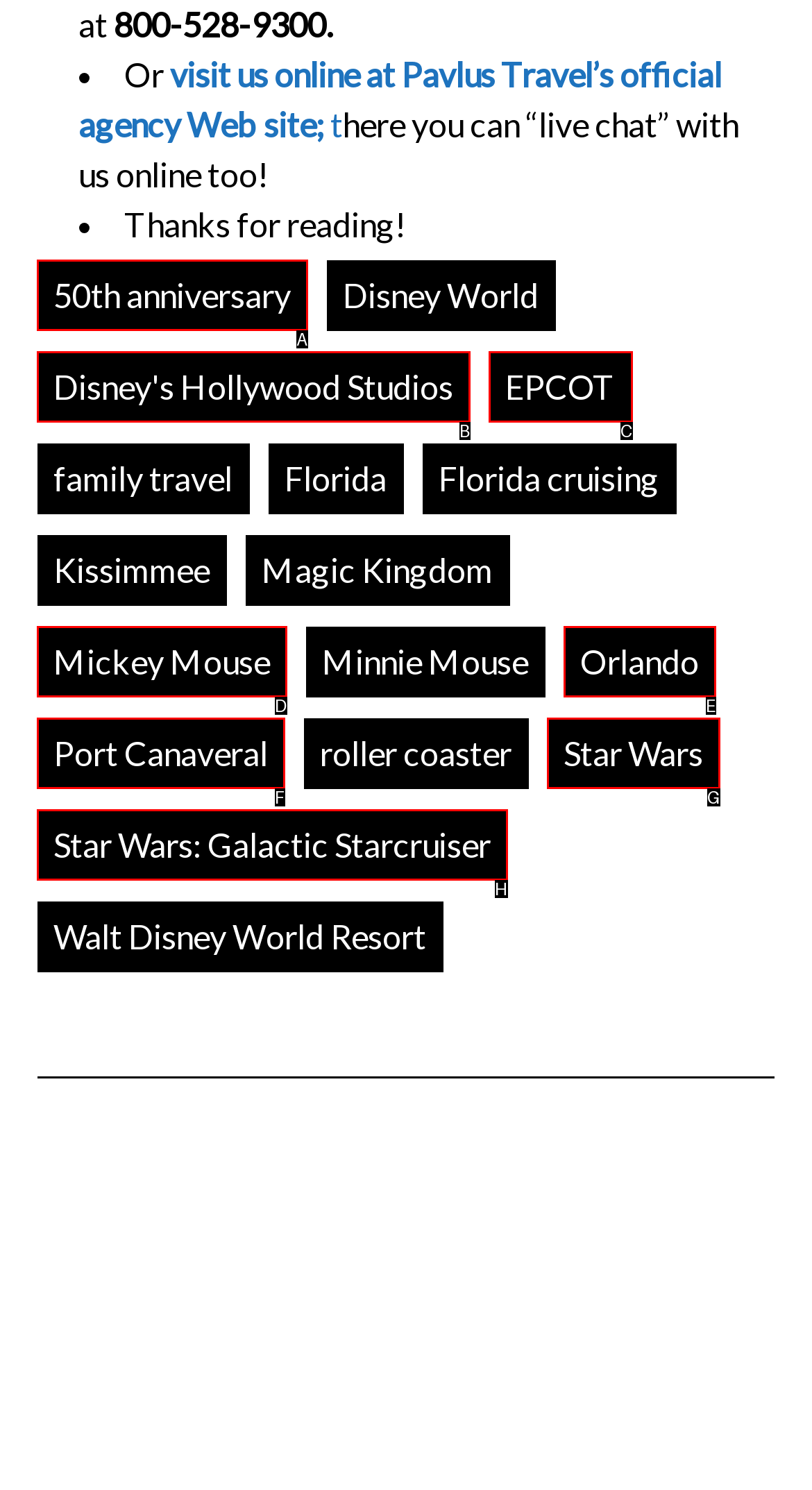Identify the bounding box that corresponds to: Disney's Hollywood Studios
Respond with the letter of the correct option from the provided choices.

B